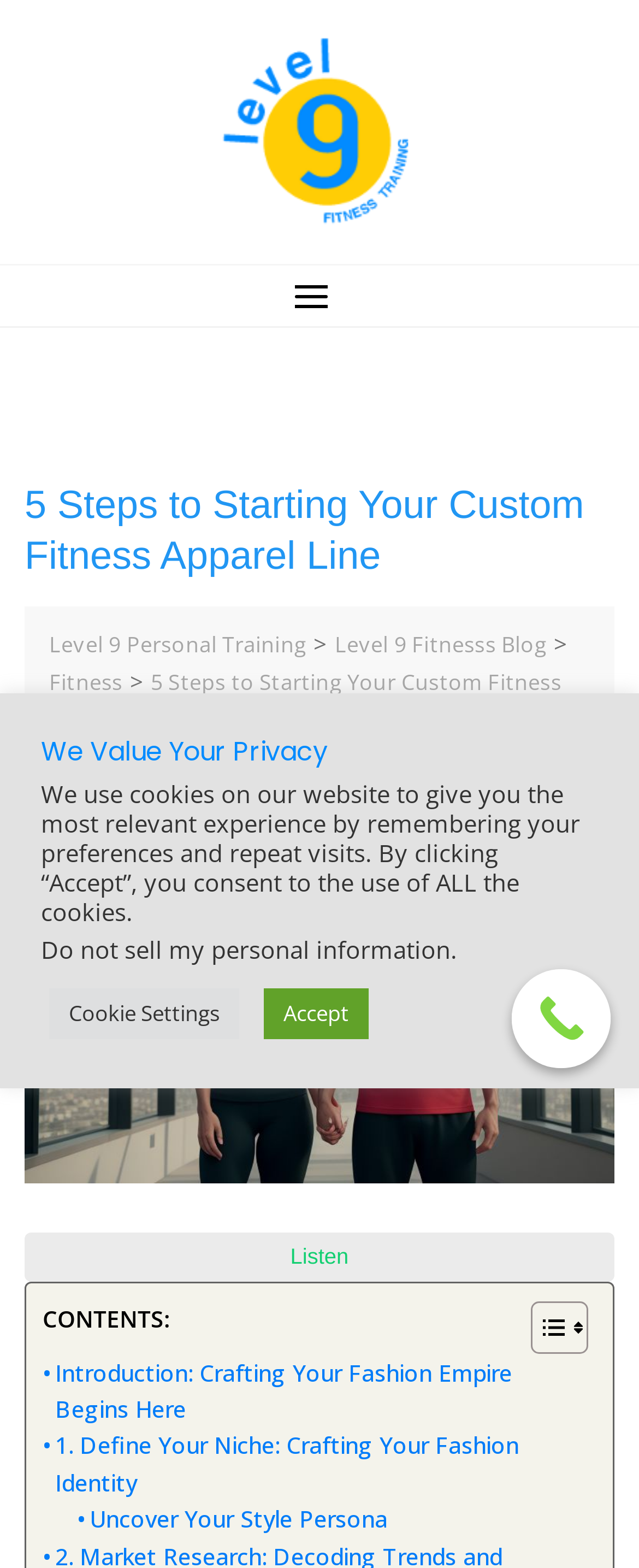Give the bounding box coordinates for the element described as: "Accept".

[0.413, 0.63, 0.577, 0.663]